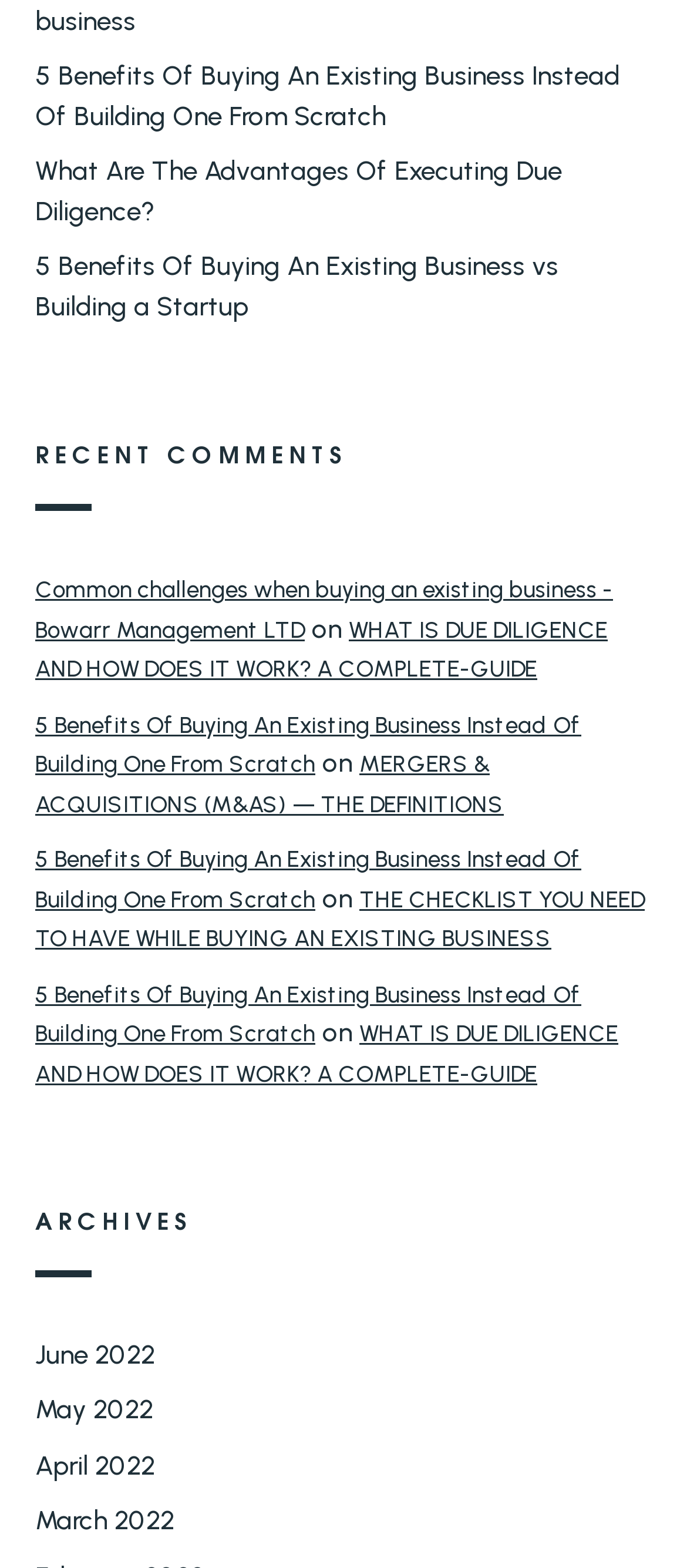Please mark the clickable region by giving the bounding box coordinates needed to complete this instruction: "Explore recent comments".

[0.05, 0.28, 0.95, 0.329]